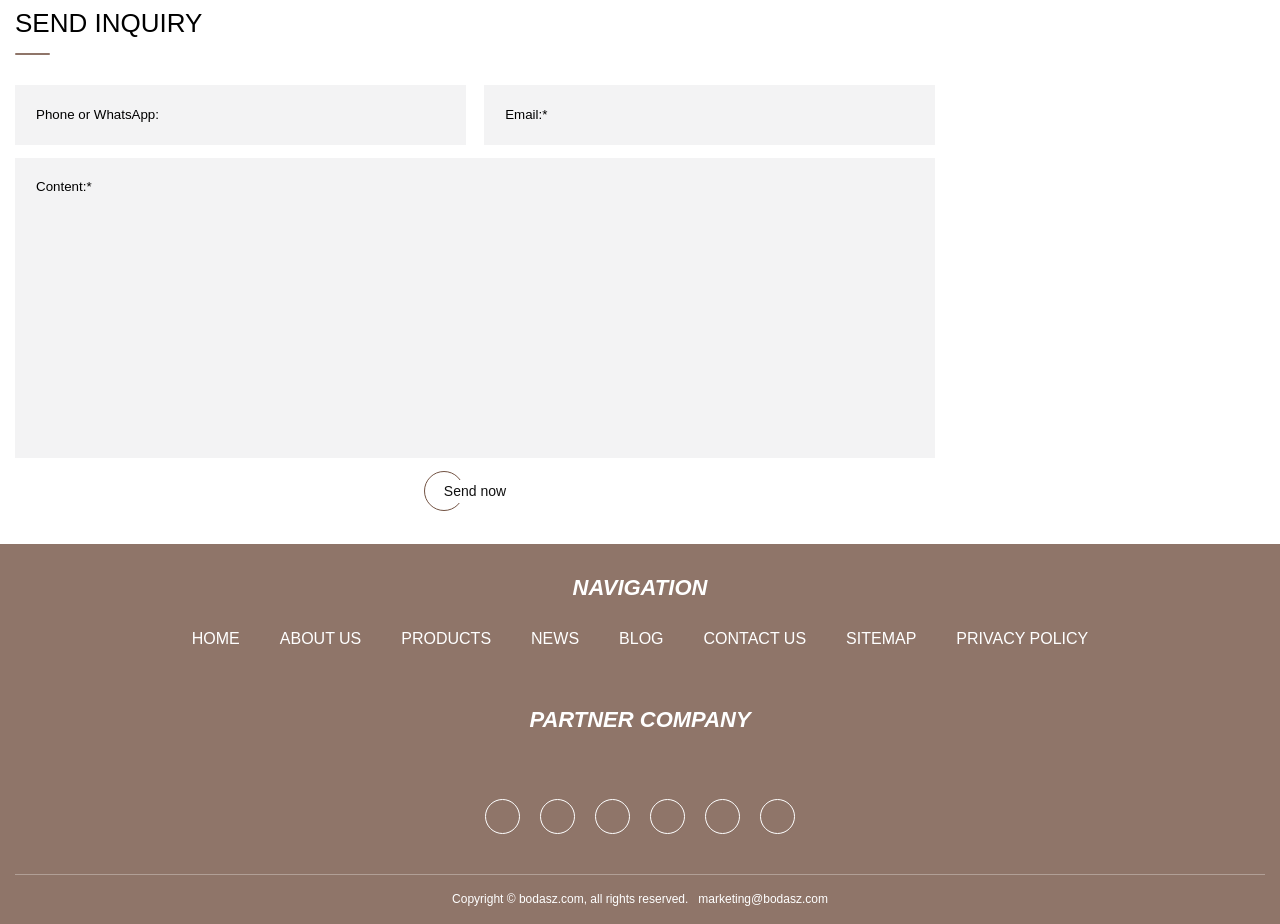What are the navigation options available?
Please ensure your answer is as detailed and informative as possible.

The webpage has a navigation section that provides links to various pages, including HOME, ABOUT US, PRODUCTS, NEWS, BLOG, CONTACT US, SITEMAP, and PRIVACY POLICY, which can be used to navigate through the website.